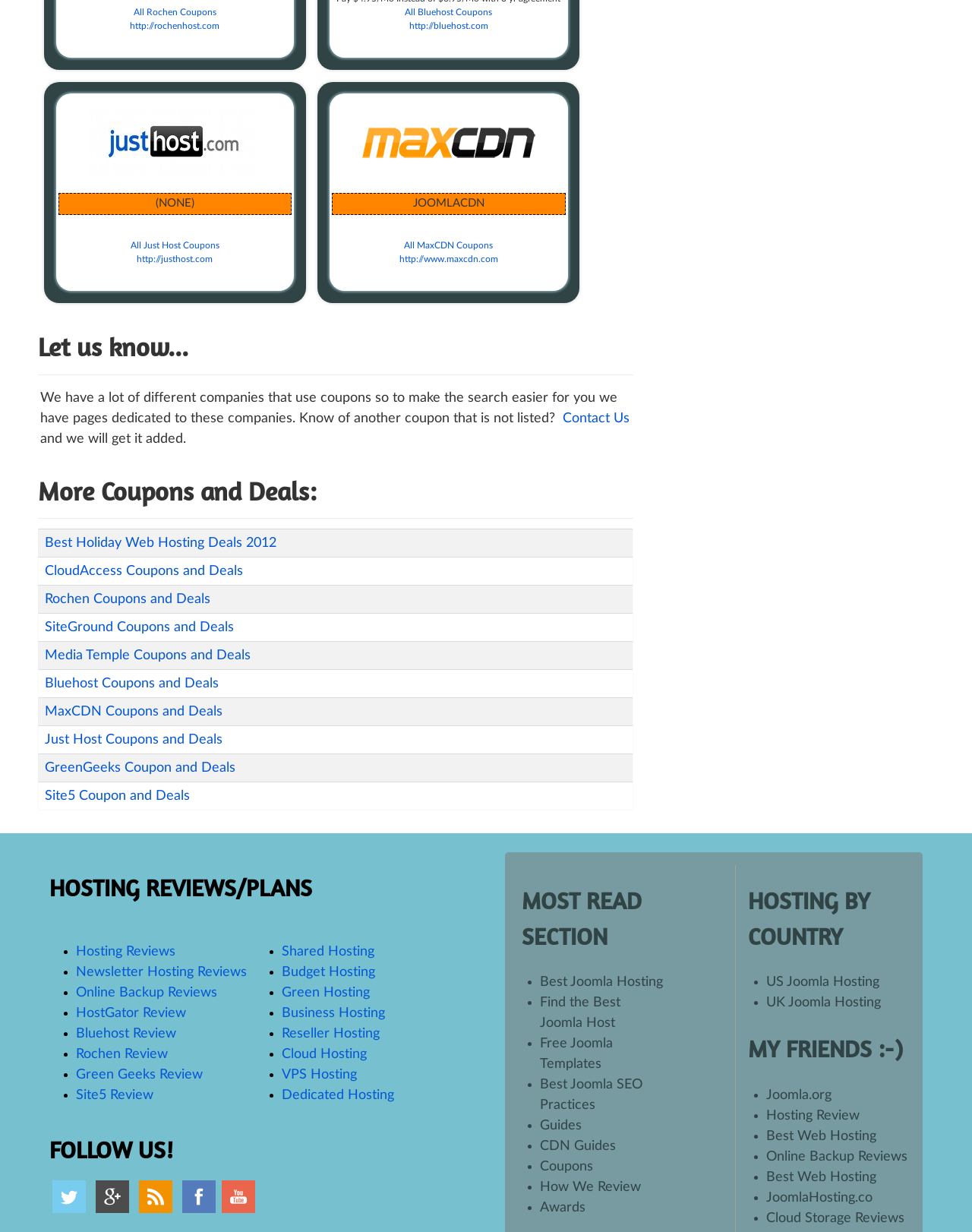Identify the bounding box coordinates of the element that should be clicked to fulfill this task: "View Best Holiday Web Hosting Deals 2012". The coordinates should be provided as four float numbers between 0 and 1, i.e., [left, top, right, bottom].

[0.046, 0.435, 0.284, 0.446]